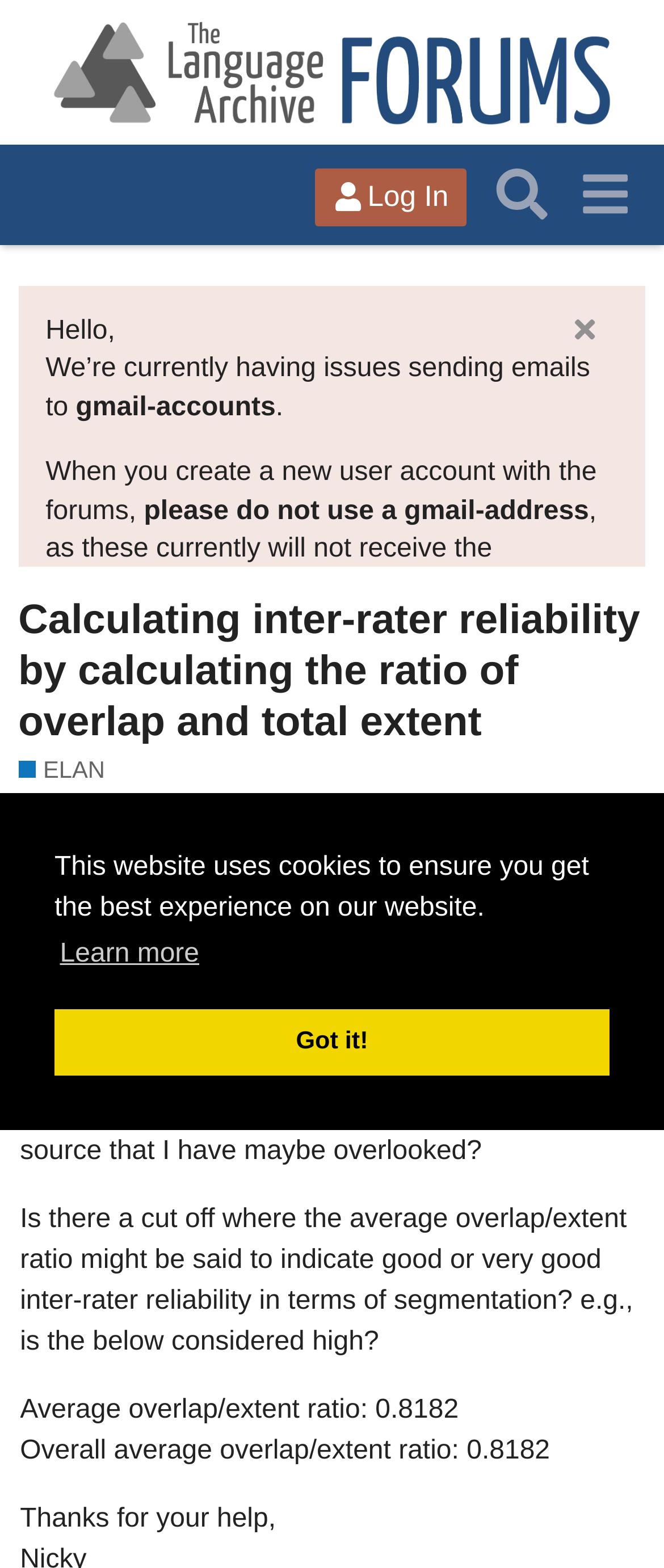Using the webpage screenshot, locate the HTML element that fits the following description and provide its bounding box: "Log In".

[0.474, 0.107, 0.704, 0.144]